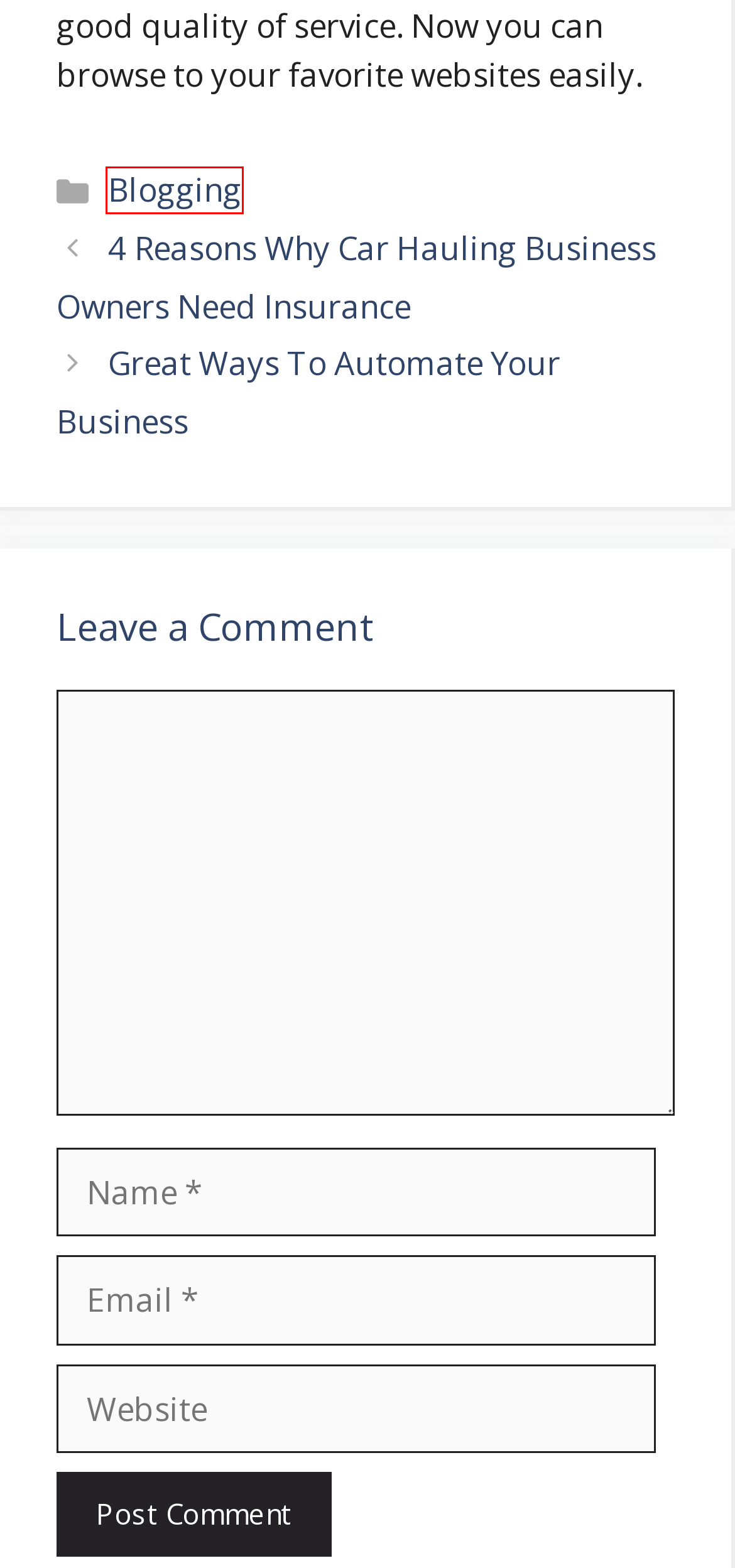You have a screenshot of a webpage with an element surrounded by a red bounding box. Choose the webpage description that best describes the new page after clicking the element inside the red bounding box. Here are the candidates:
A. Blogging Archives - HellBound Bloggers (HBB)
B. 4 Reasons Why Car Hauling Business Owners Need Insurance
C. Betting on Esports: Slot Online Wagering Tactics
D. A Comprehensive Guide to understanding Bull and Bear markets in Indices!
E. 9 Tips for Local SEO Strategies for Cannabis Businesses
F. Great Ways To Automate Your Business
G. Ram kumar - HellBound Bloggers (HBB)
H. HellBound Bloggers (HBB) - Internet Web Magazine

A